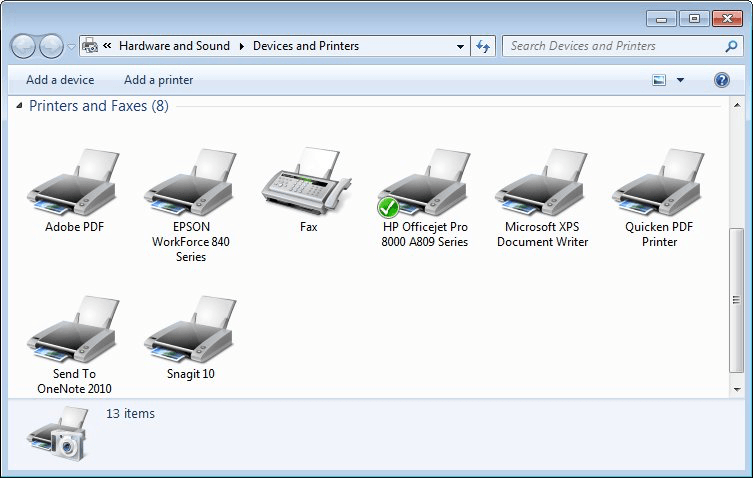Using the image as a reference, answer the following question in as much detail as possible:
What is the purpose of this interface?

The interface is designed to allow users to easily identify and manage their printing devices, including setting printer preferences and troubleshooting printing issues.